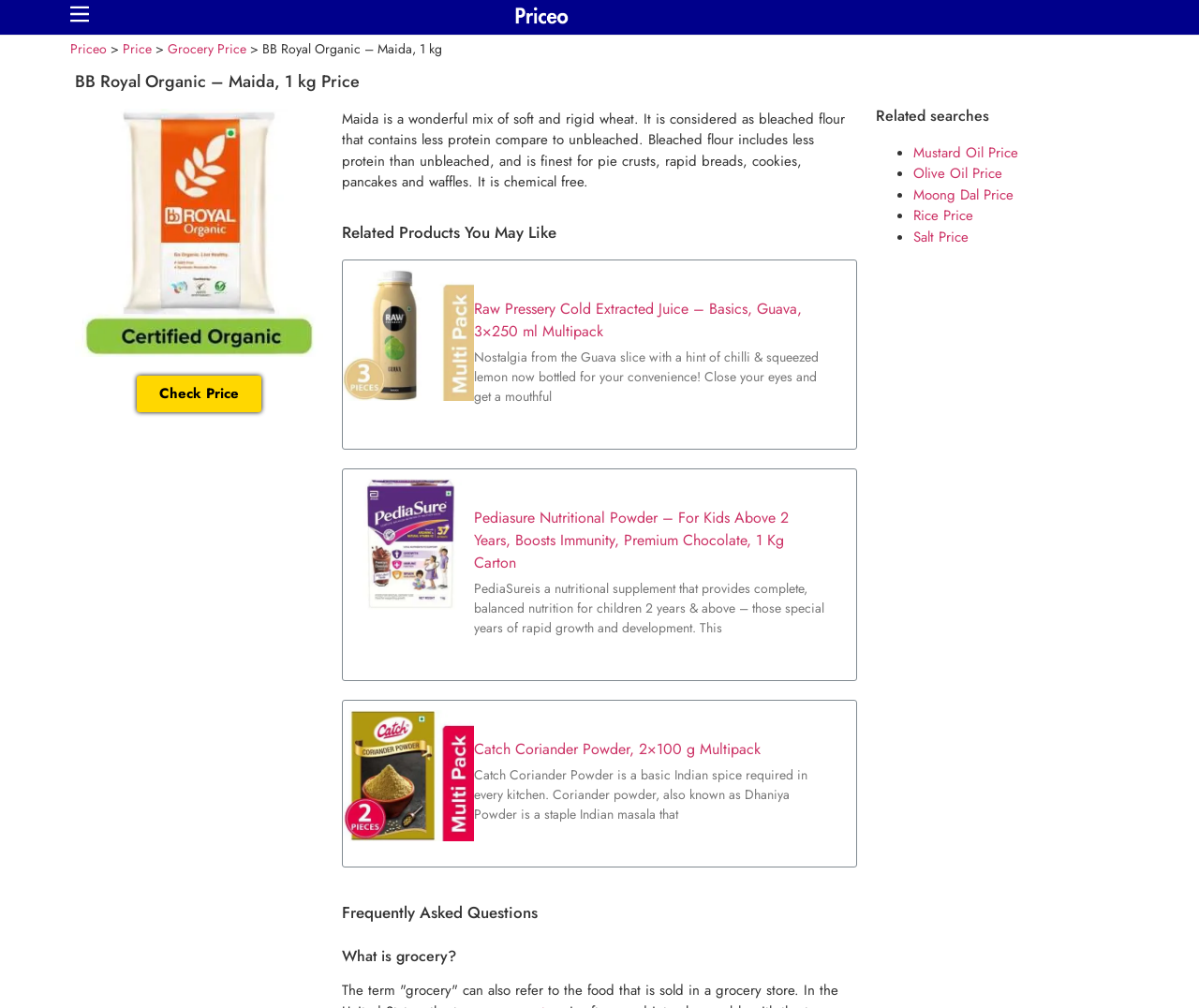Please identify the coordinates of the bounding box for the clickable region that will accomplish this instruction: "Search for Moong Dal Price".

[0.762, 0.183, 0.845, 0.203]